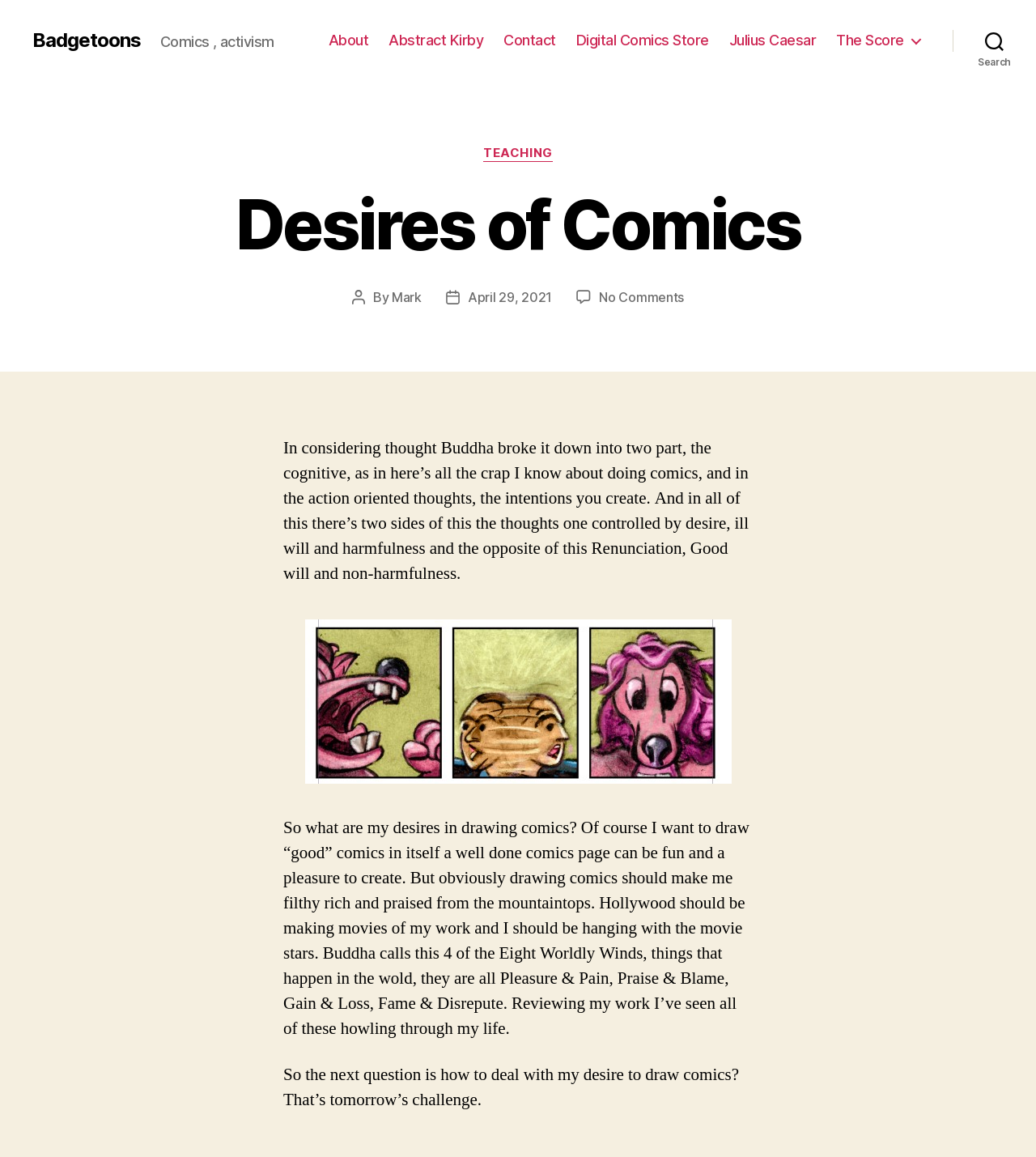Locate the coordinates of the bounding box for the clickable region that fulfills this instruction: "Click on the 'About' link".

[0.317, 0.027, 0.356, 0.043]